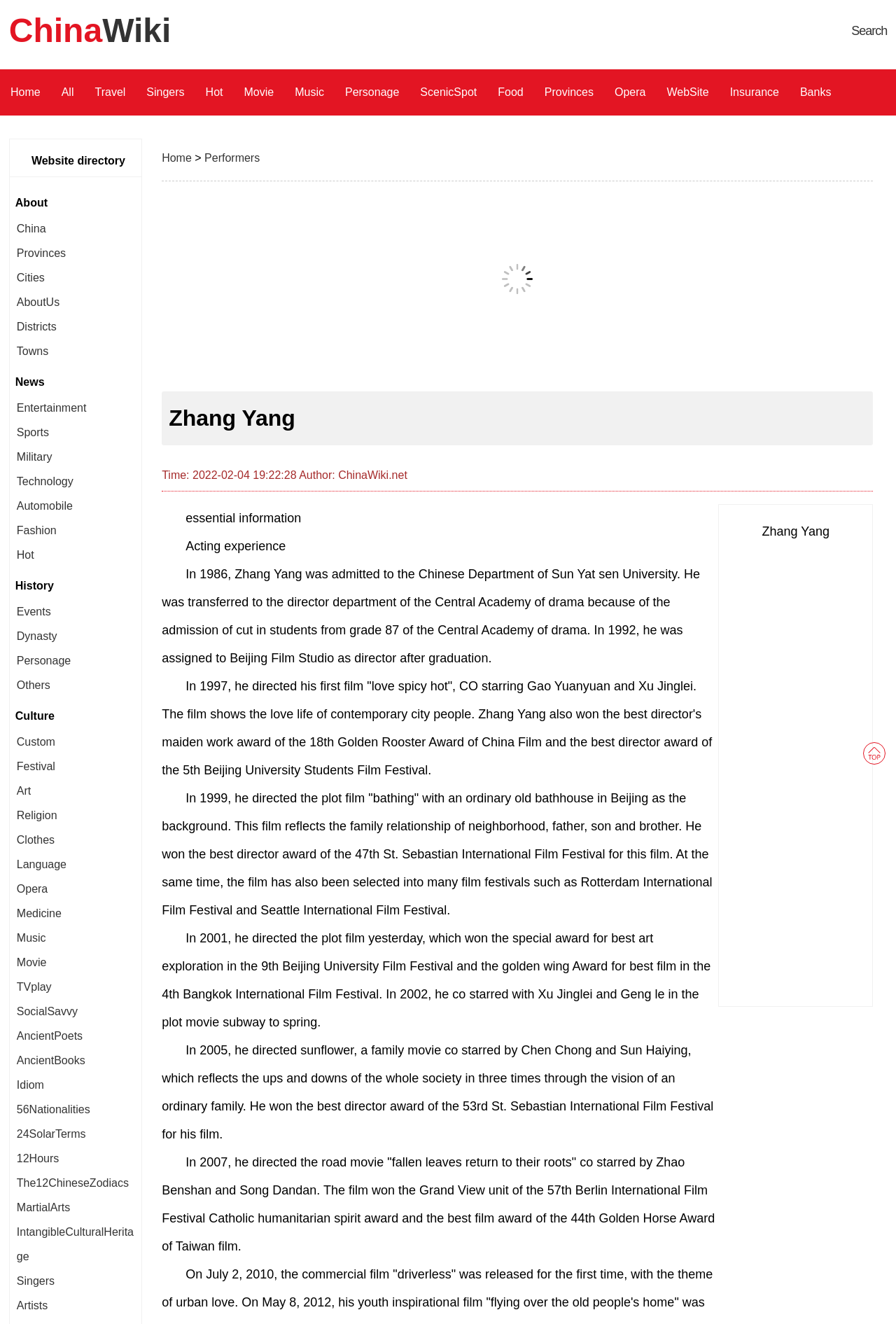Please indicate the bounding box coordinates for the clickable area to complete the following task: "click on the 'Home' link". The coordinates should be specified as four float numbers between 0 and 1, i.e., [left, top, right, bottom].

[0.012, 0.052, 0.045, 0.087]